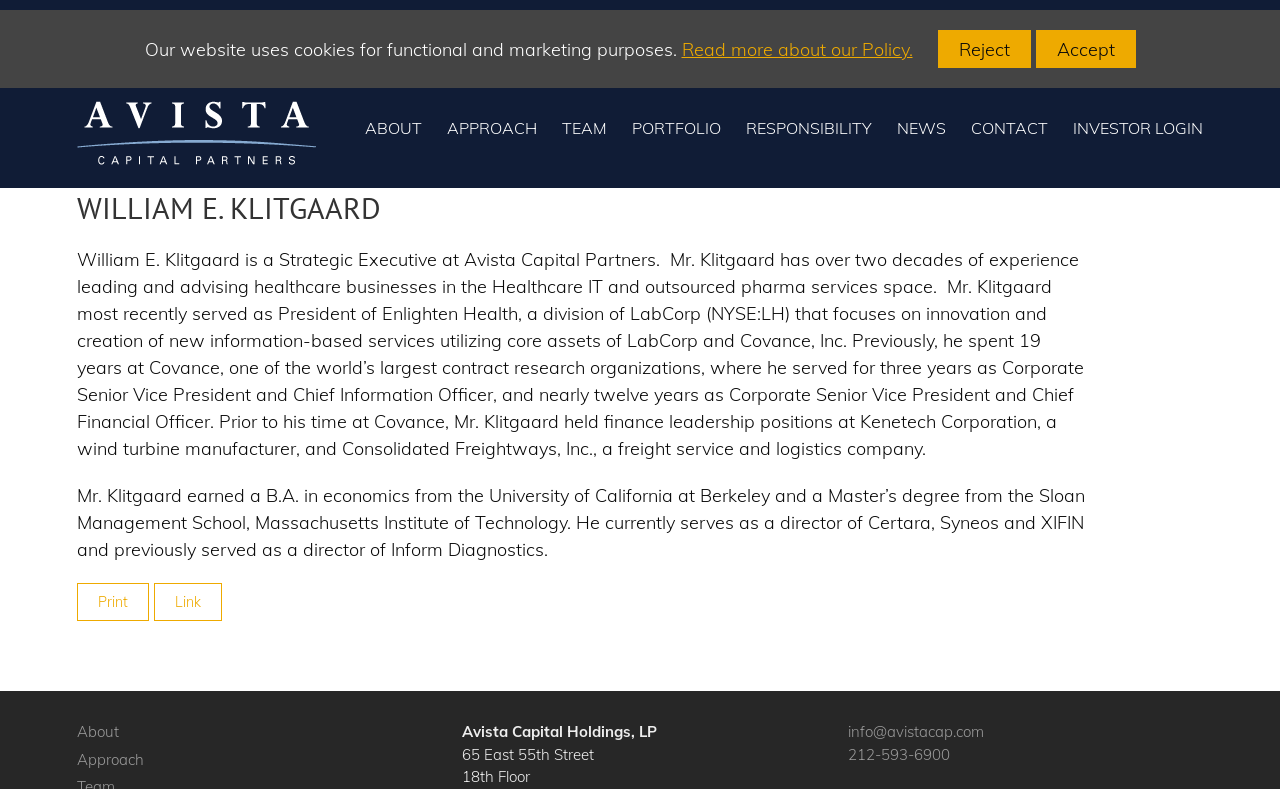Elaborate on the different components and information displayed on the webpage.

The webpage is about William E. Klitgaard, a Strategic Executive at Avista Capital Partners. At the top of the page, there is a notification about the website's use of cookies, with a "Read more about our Policy" link and "Reject" and "Accept" buttons. 

Below the notification, there is a horizontal navigation menu with links to "Avista Capital Partners", "ABOUT", "APPROACH", "TEAM", "PORTFOLIO", "RESPONSIBILITY", "NEWS", "CONTACT", and "INVESTOR LOGIN". 

On the left side of the page, there is a logo of Avista Capital Partners, an image with the company's name. Next to the logo, there is a heading "WILLIAM E. KLITGAARD" and an article about William E. Klitgaard's background, including his experience, education, and previous positions. The article is divided into two paragraphs. 

At the bottom of the article, there are two buttons, "Print" and "Link". Below the article, there are links to "About", "Approach", and the company's address, phone number, and email.